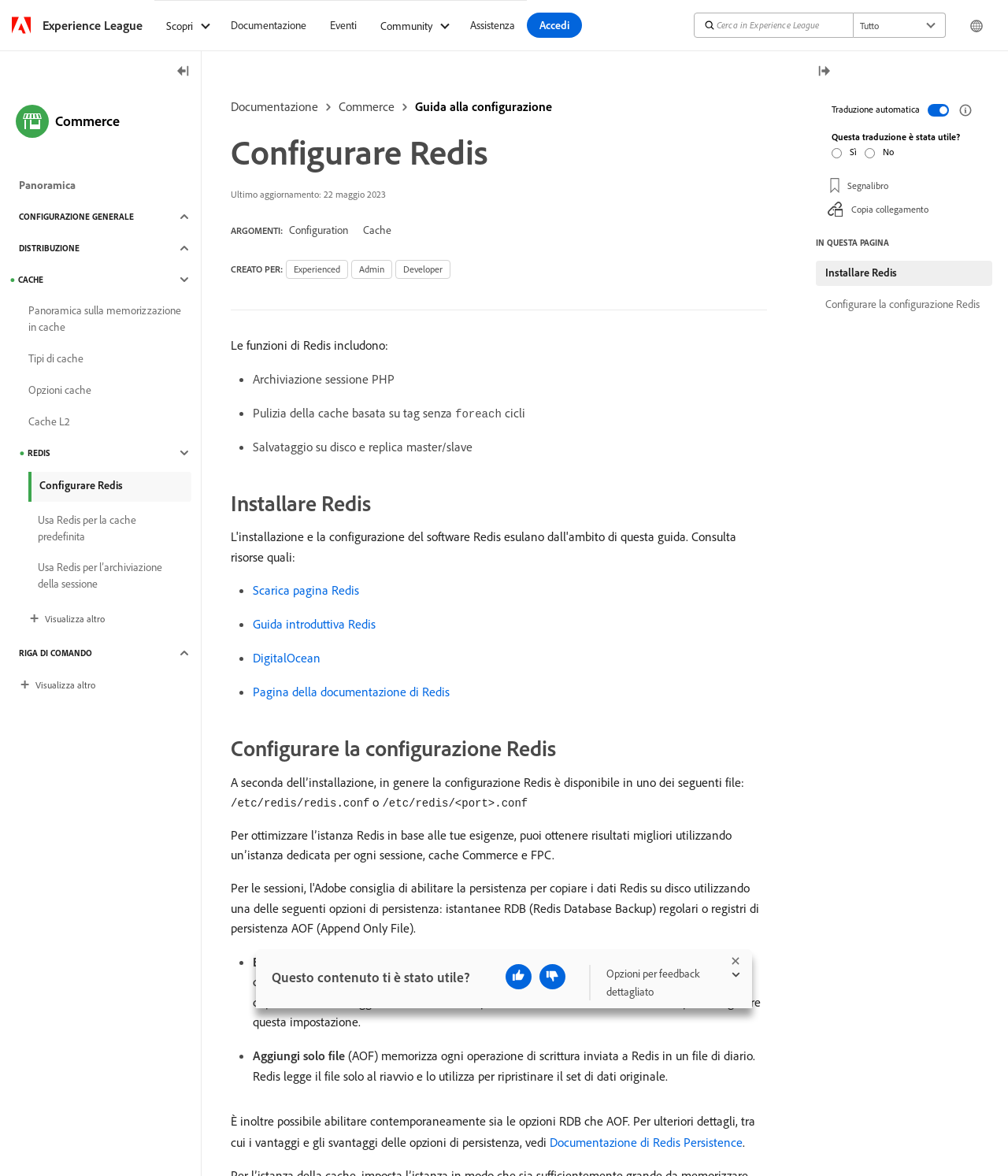Provide a short, one-word or phrase answer to the question below:
What is the purpose of the 'Cache L2' link?

To configure L2 cache